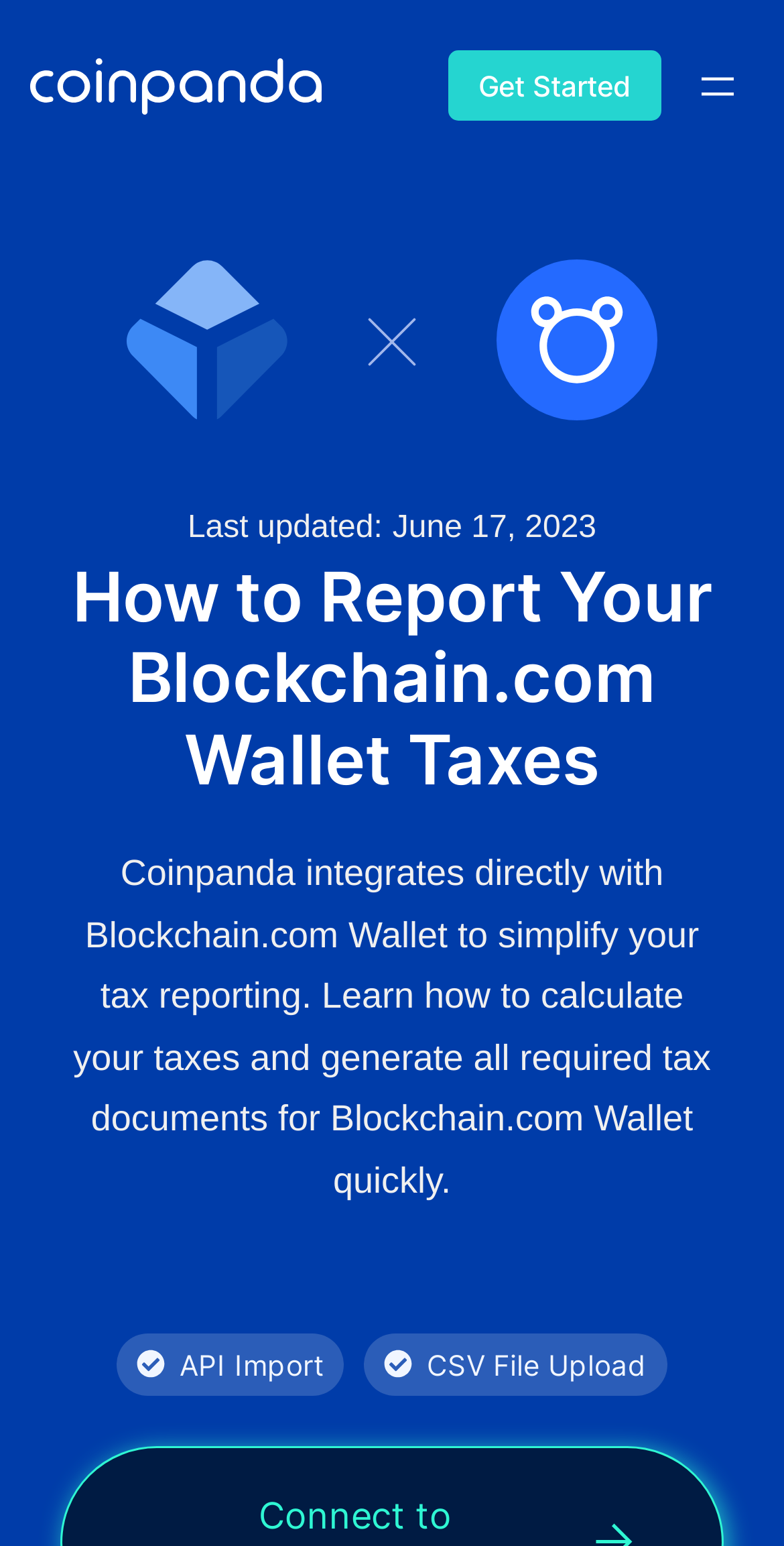Please provide the bounding box coordinate of the region that matches the element description: aria-label="Open menu". Coordinates should be in the format (top-left x, top-left y, bottom-right x, bottom-right y) and all values should be between 0 and 1.

[0.885, 0.04, 0.946, 0.071]